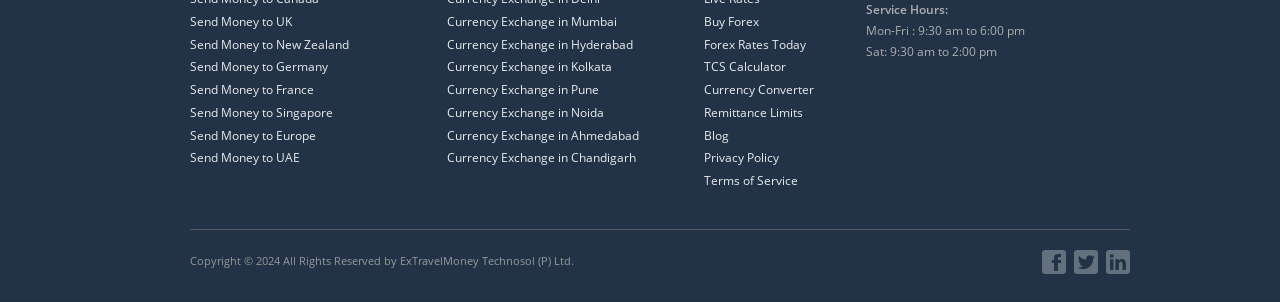Please specify the bounding box coordinates in the format (top-left x, top-left y, bottom-right x, bottom-right y), with all values as floating point numbers between 0 and 1. Identify the bounding box of the UI element described by: RSS_News

None